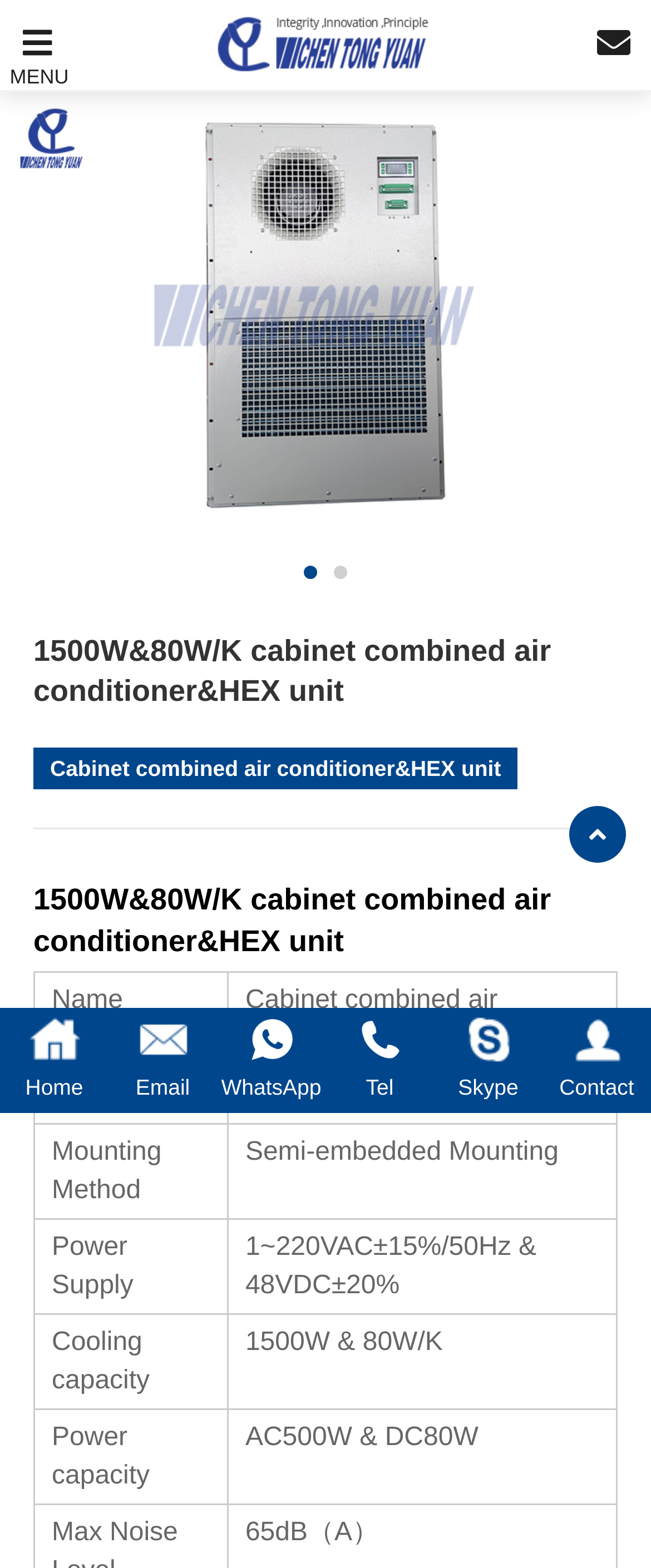Extract the text of the main heading from the webpage.

1500W&80W/K cabinet combined air conditioner&HEX unit